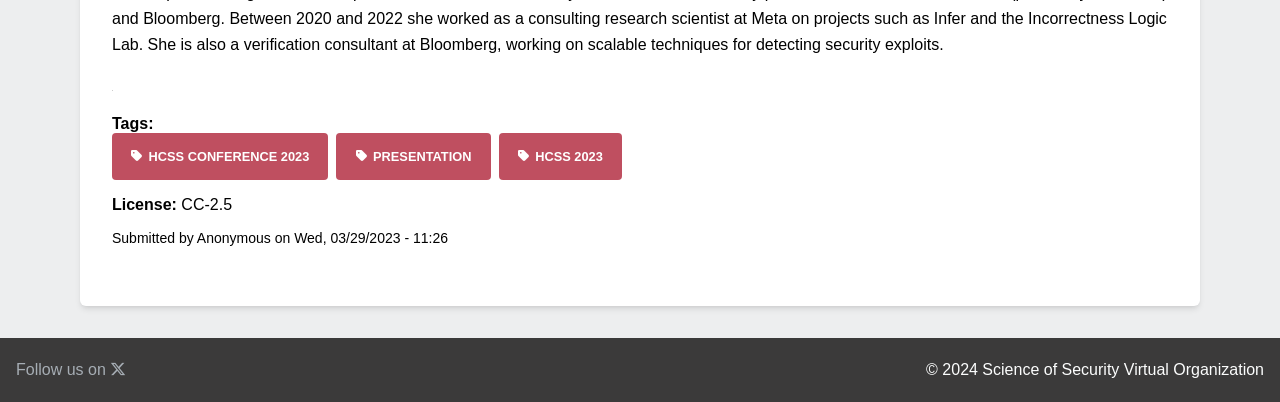Utilize the details in the image to give a detailed response to the question: When was the content submitted?

I found the answer by looking at the time element with the text 'Wednesday, March 29, 2023 - 11:26', which suggests that the content was submitted at this specific date and time.